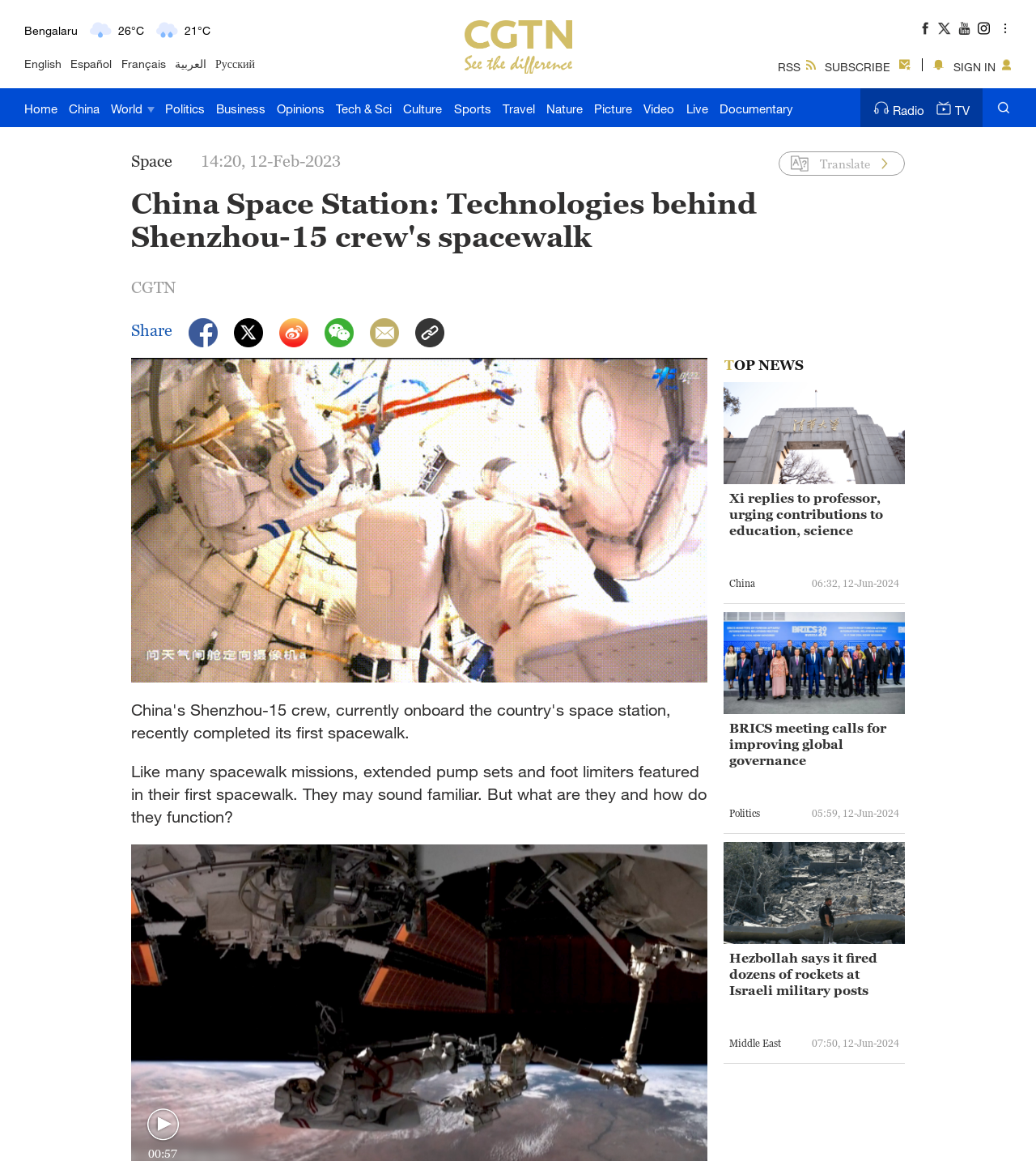Determine the bounding box coordinates of the clickable element necessary to fulfill the instruction: "View Space news". Provide the coordinates as four float numbers within the 0 to 1 range, i.e., [left, top, right, bottom].

[0.127, 0.13, 0.17, 0.147]